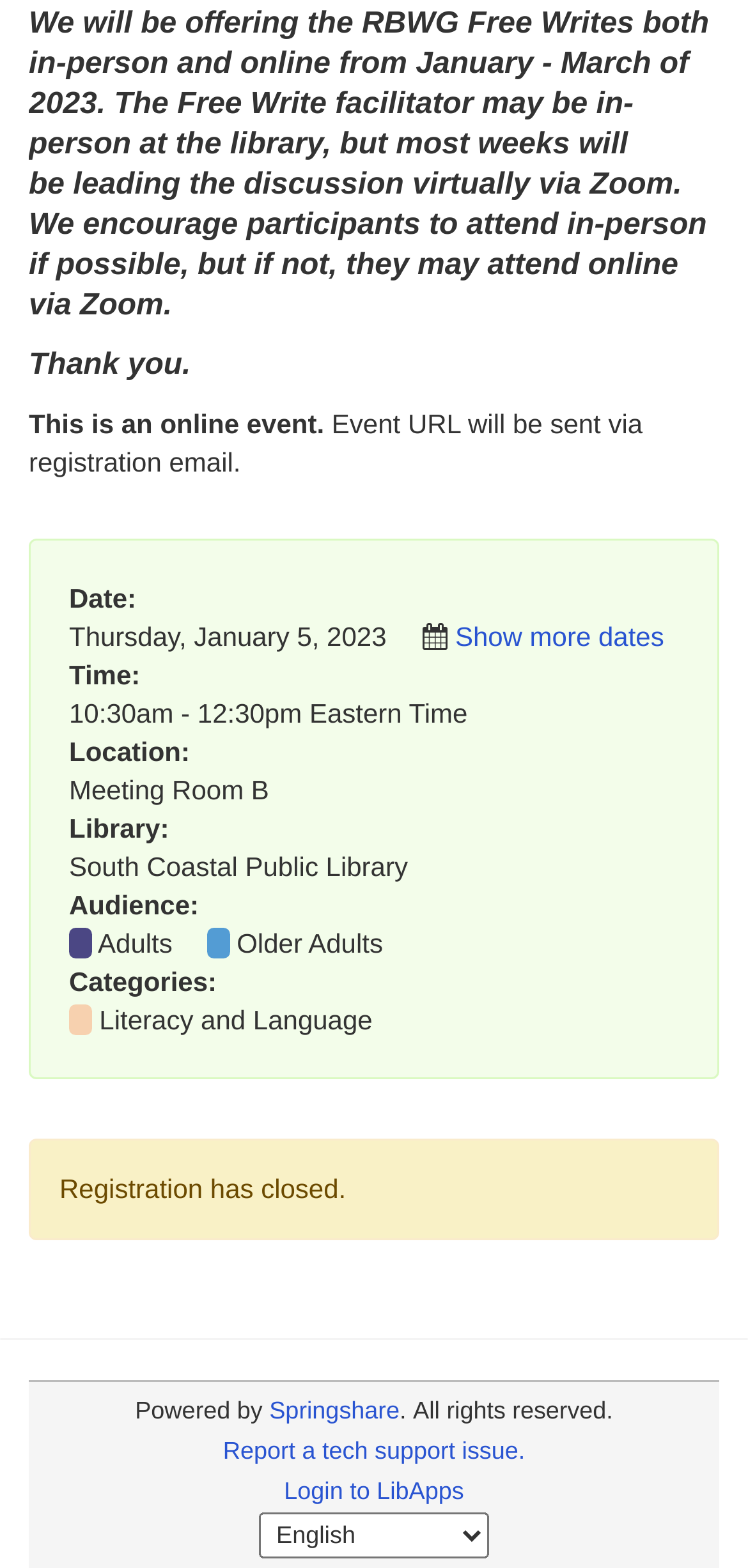Analyze the image and deliver a detailed answer to the question: What is the event about?

Based on the text 'We will be offering the RBWG Free Writes both in-person and online from January - March of 2023.', I can infer that the event is about RBWG Free Writes.